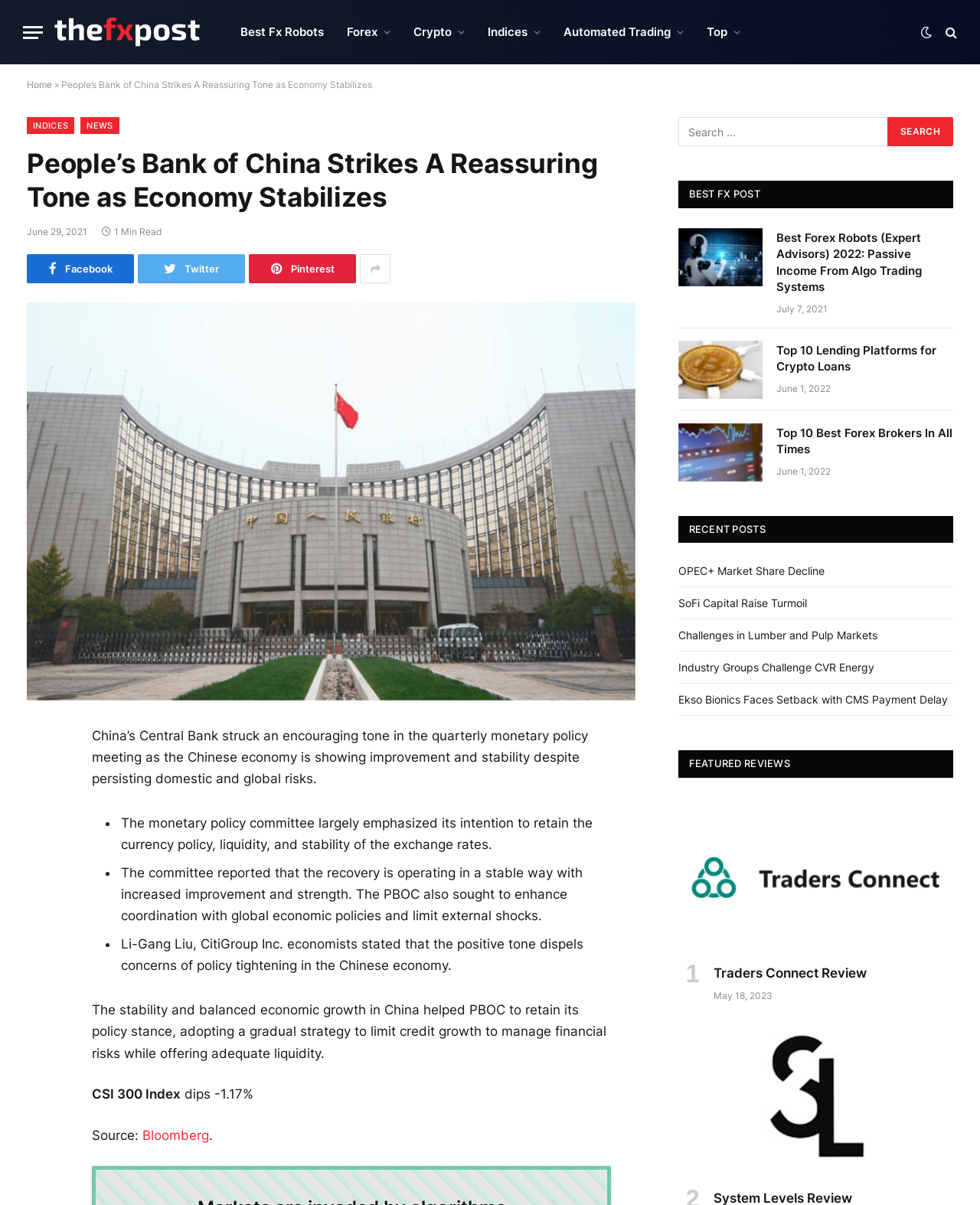Answer succinctly with a single word or phrase:
Who is the economist quoted in the article?

Li-Gang Liu